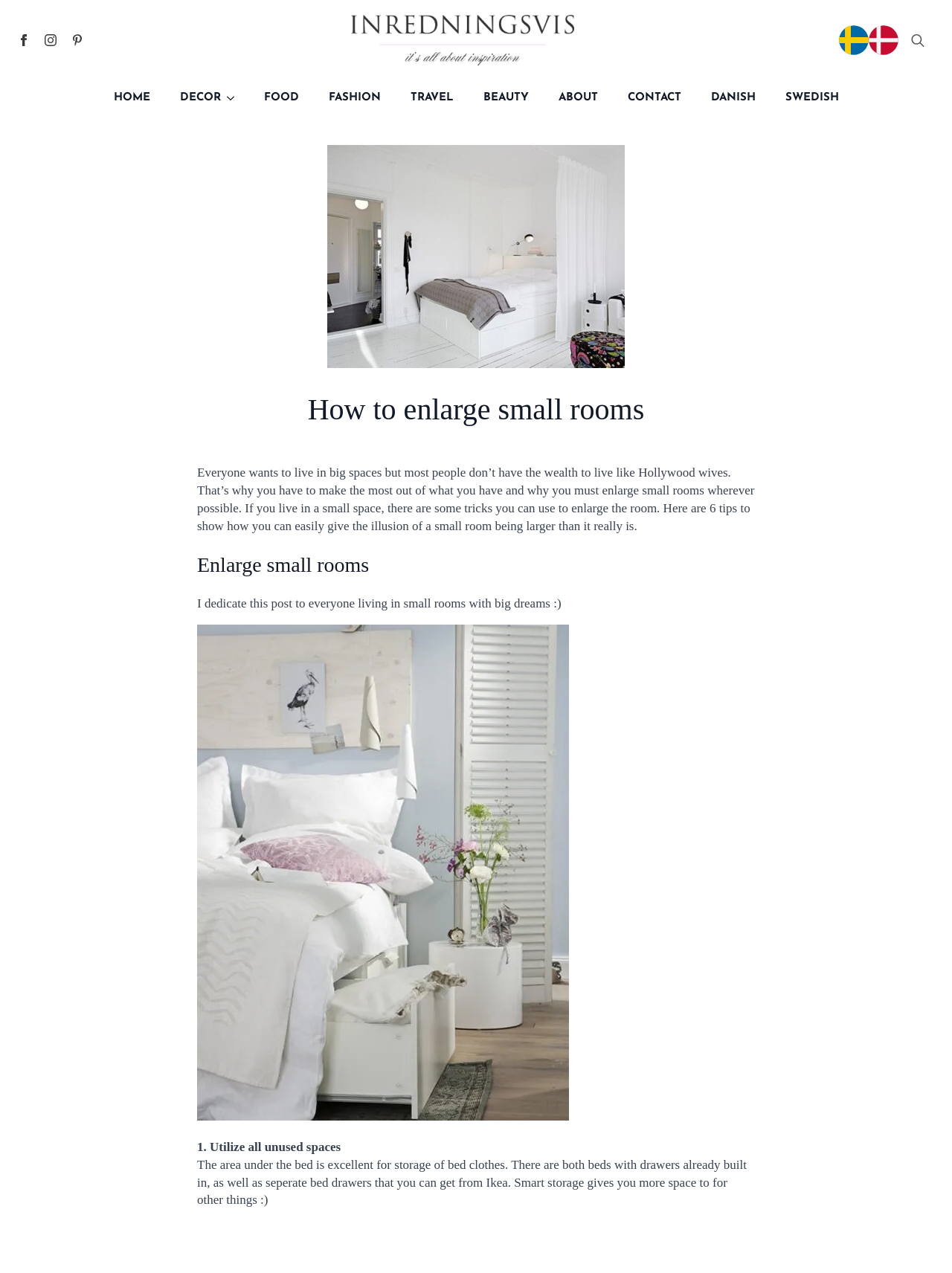Using the information in the image, give a detailed answer to the following question: What is the topic of the article?

The topic of the article can be found in the heading element 'How to enlarge small rooms' and also in the StaticText element 'Enlarge small rooms', which suggests that the article is about providing tips on how to make small rooms appear larger.